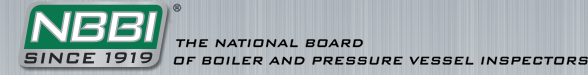What is the background pattern of the image?
Please ensure your answer to the question is detailed and covers all necessary aspects.

The background of the image has a textured gray pattern, which enhances the professional appearance of the brand.